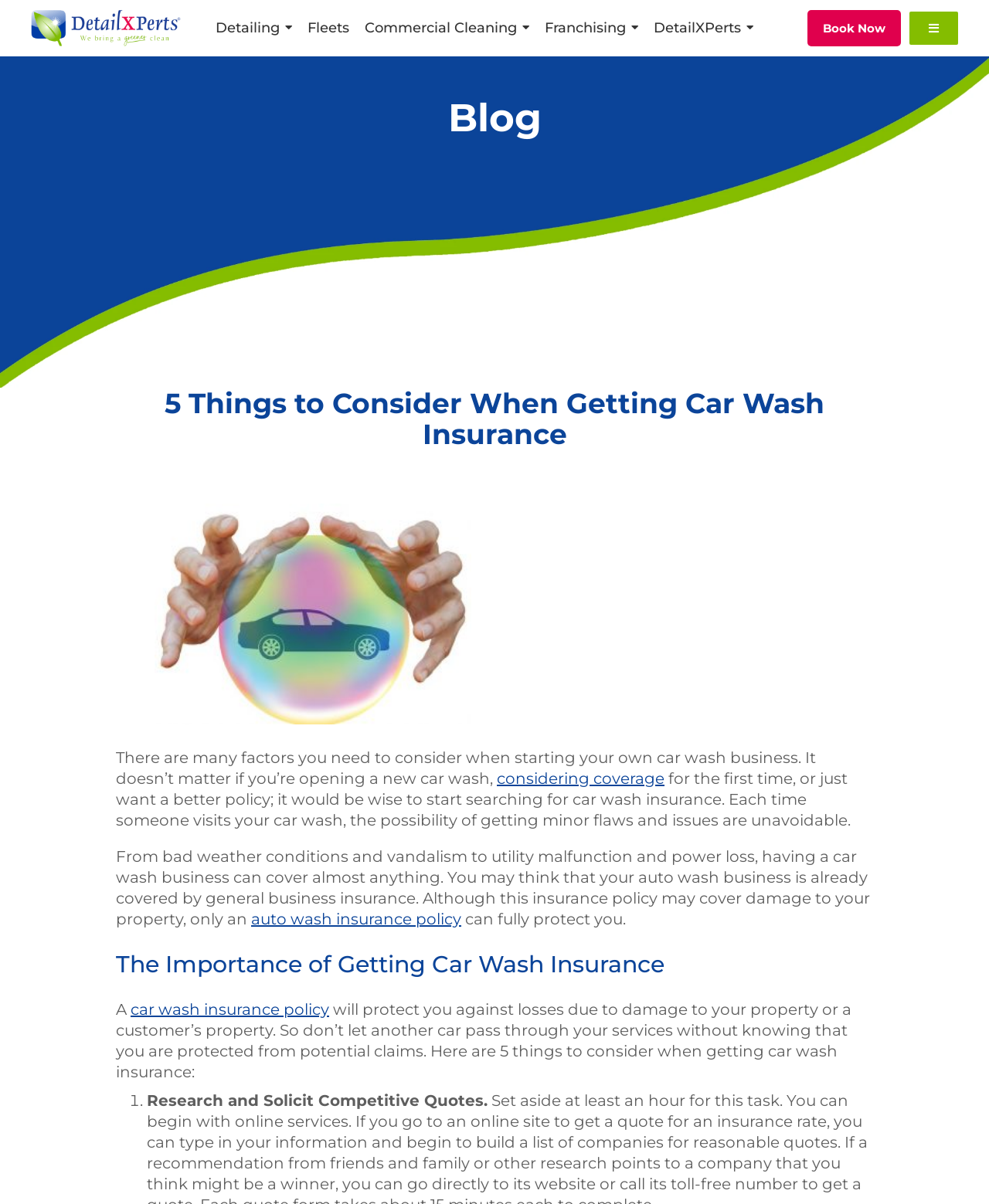How many things to consider are mentioned when getting car wash insurance? Analyze the screenshot and reply with just one word or a short phrase.

5 things